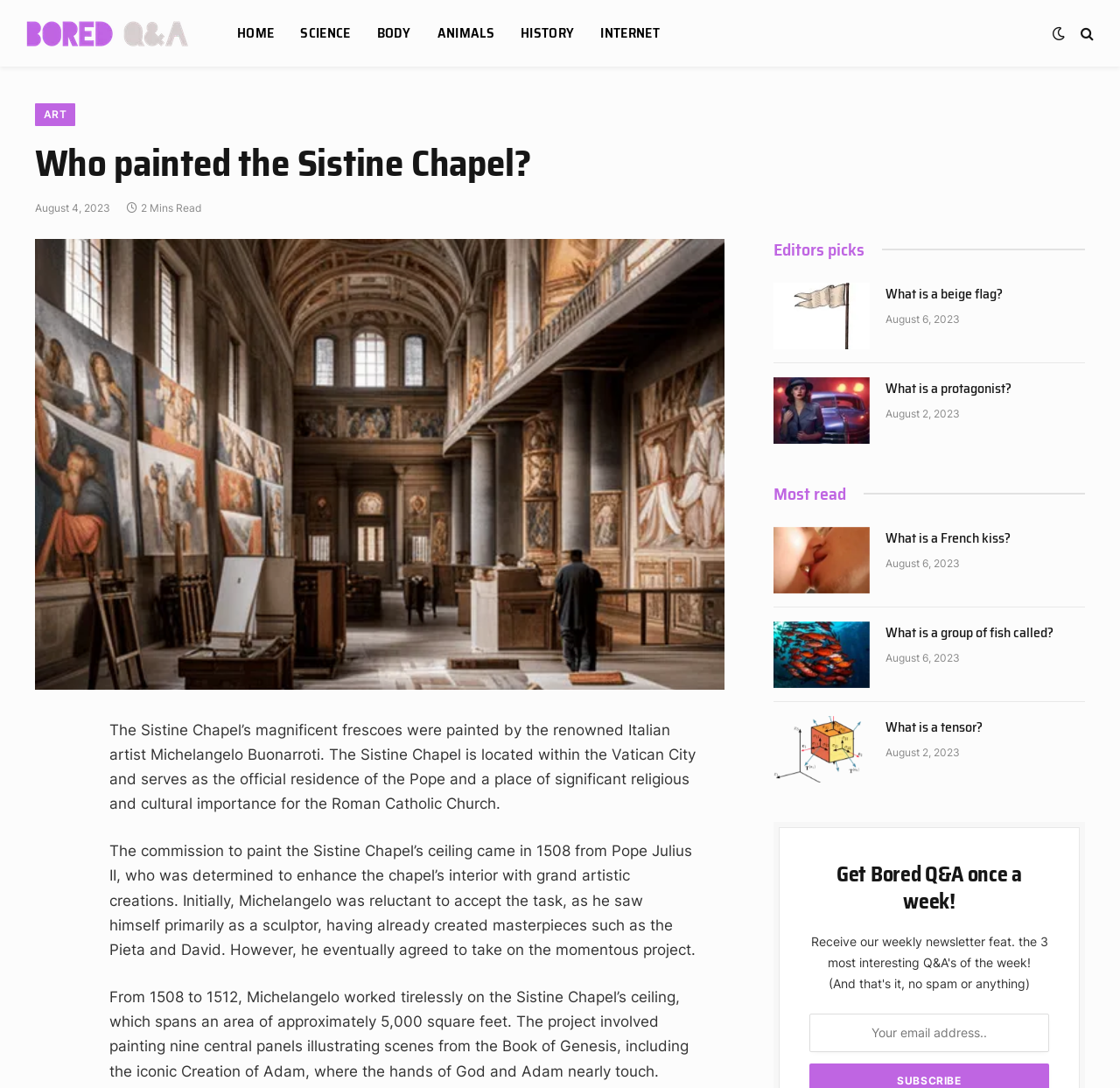Who painted the Sistine Chapel's ceiling?
Refer to the screenshot and answer in one word or phrase.

Michelangelo Buonarroti